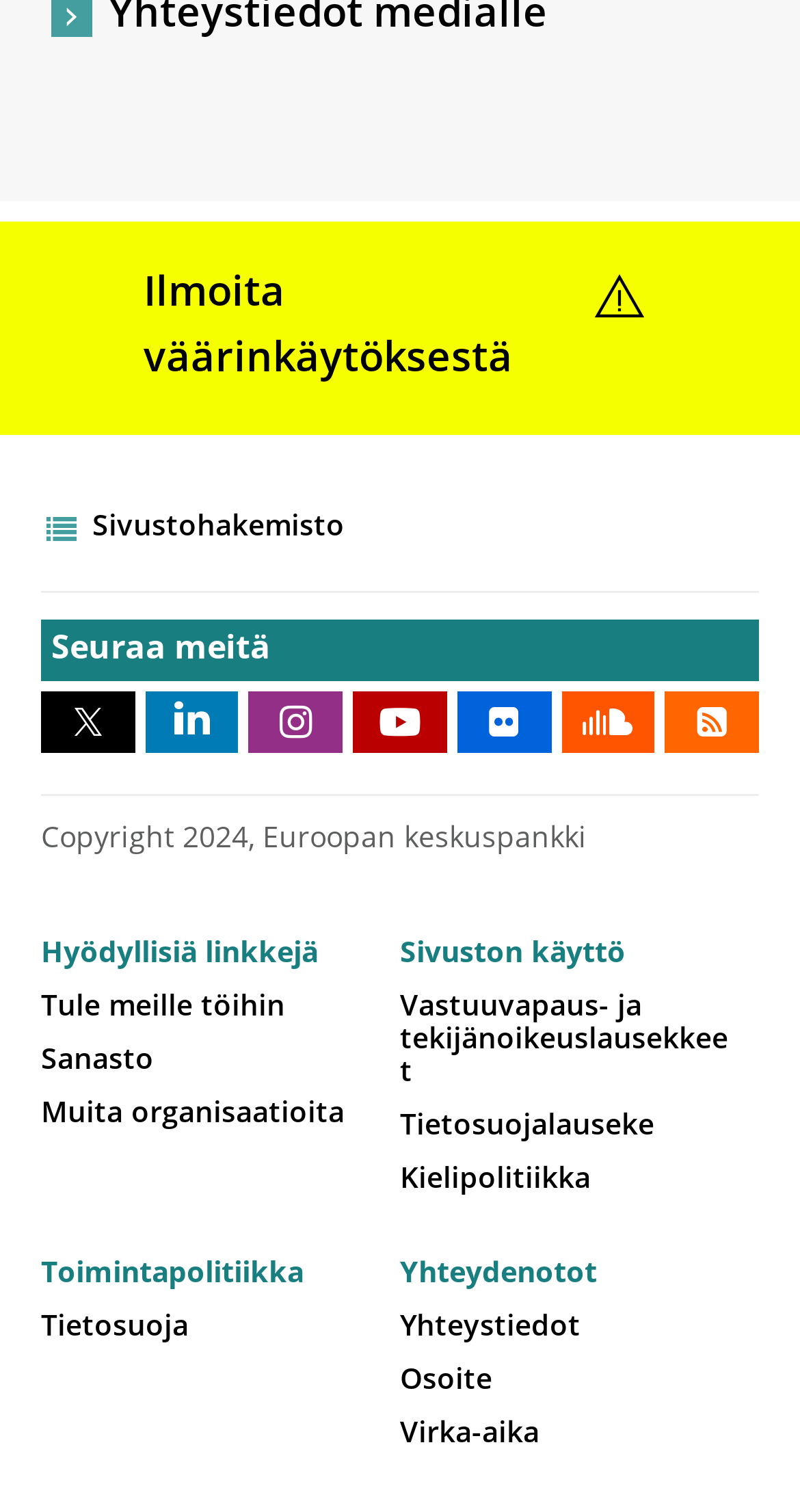Please look at the image and answer the question with a detailed explanation: How many useful links are available?

I counted the number of link elements (Tule meille töihin, Sanasto, Muita organisaatioita) located under the StaticText element with the text 'Hyödyllisiä linkkejä', which are likely useful links.